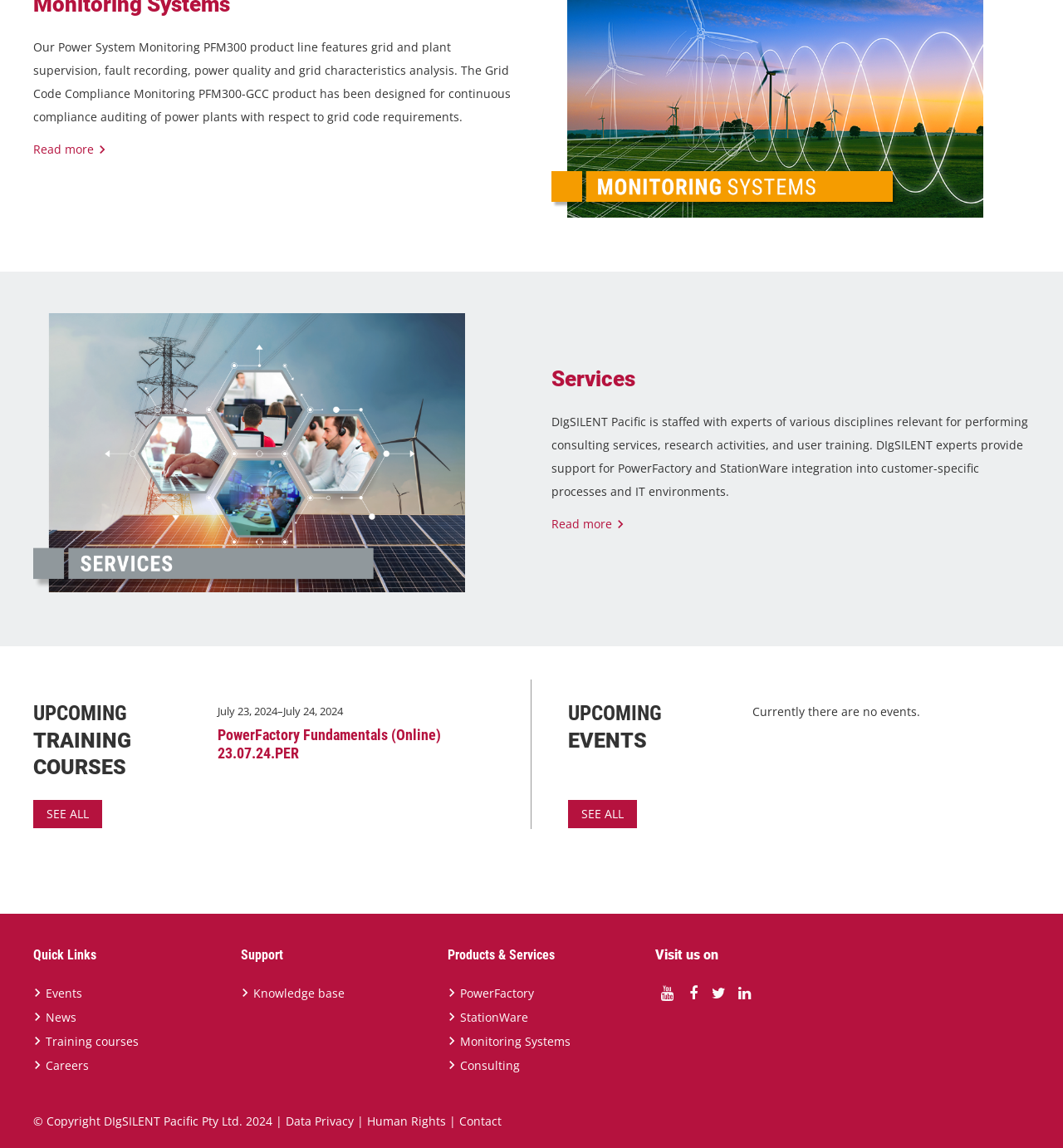Refer to the element description Read more and identify the corresponding bounding box in the screenshot. Format the coordinates as (top-left x, top-left y, bottom-right x, bottom-right y) with values in the range of 0 to 1.

[0.031, 0.123, 0.104, 0.137]